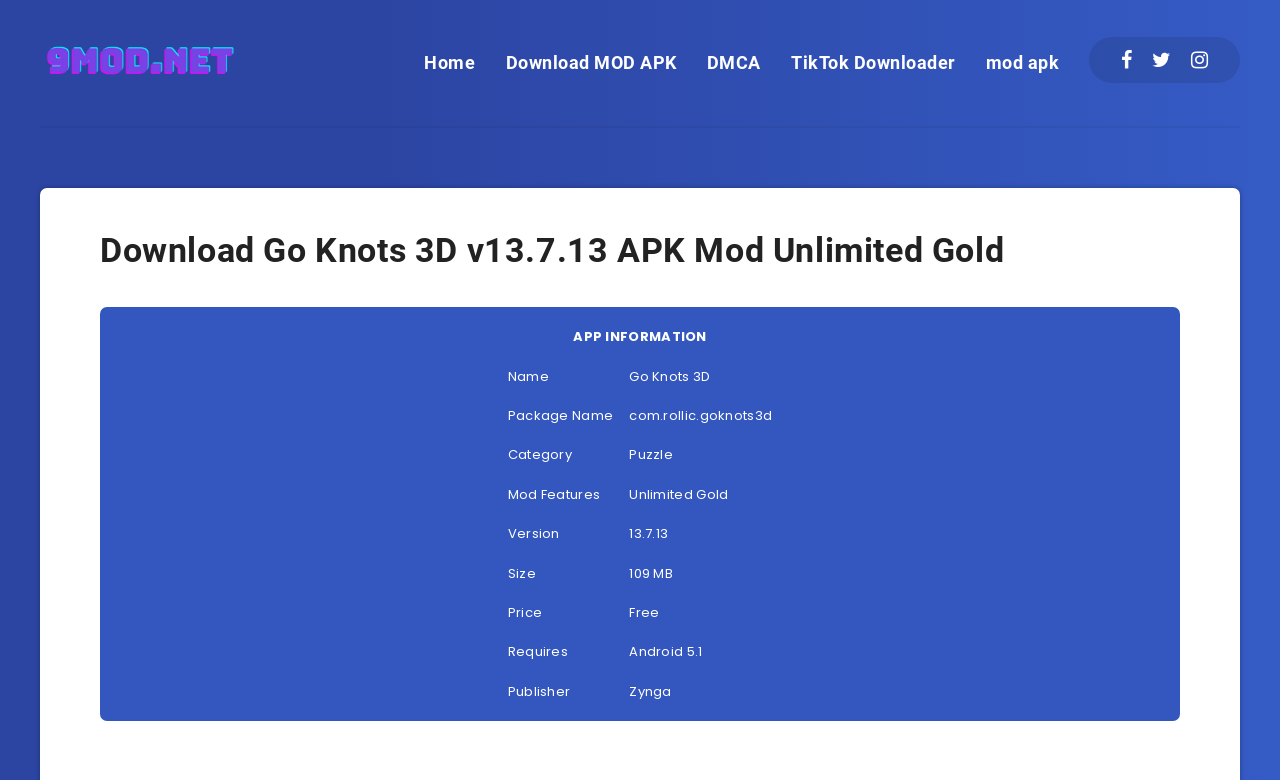What is the publisher of the app?
Please respond to the question with as much detail as possible.

I found the answer by looking at the table with app information, where the 'Publisher' column has the value 'Zynga'.